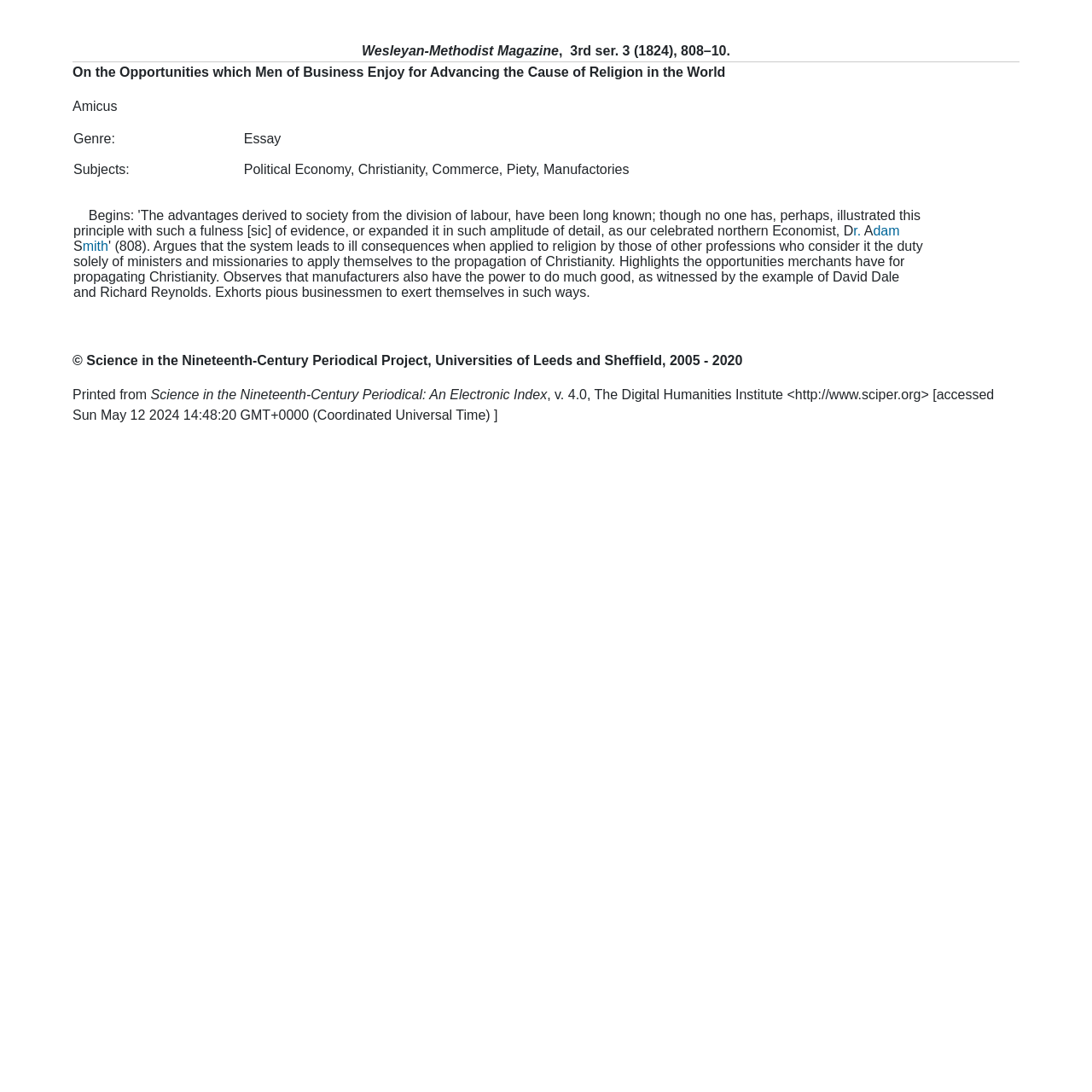Describe every aspect of the webpage comprehensively.

The webpage appears to be an article or a scholarly entry about a historical text. At the top, there is a title "Wesleyan-Methodist Magazine" followed by a subtitle ", 3rd ser. 3 (1824), 808–10." Below this, there is a heading "On the Opportunities which Men of Business Enjoy for Advancing the Cause of Religion in the World" with the author's name "Amicus" written in a smaller font.

The main content of the webpage is organized in a table format, with three rows. The first row has two columns, with the label "Genre:" on the left and "Essay" on the right. The second row has two columns, with the label "Subjects:" on the left and a list of topics including "Political Economy, Christianity, Commerce, Piety, Manufactories" on the right. The third row has a single column that spans the entire width of the table, containing a lengthy passage of text that discusses the advantages and disadvantages of the division of labor, its application to religion, and the opportunities for merchants and manufacturers to propagate Christianity.

At the bottom of the webpage, there is a copyright notice "© Science in the Nineteenth-Century Periodical Project, Universities of Leeds and Sheffield, 2005 - 2020" followed by a series of lines that provide information about the source of the text, including a URL and an access date.